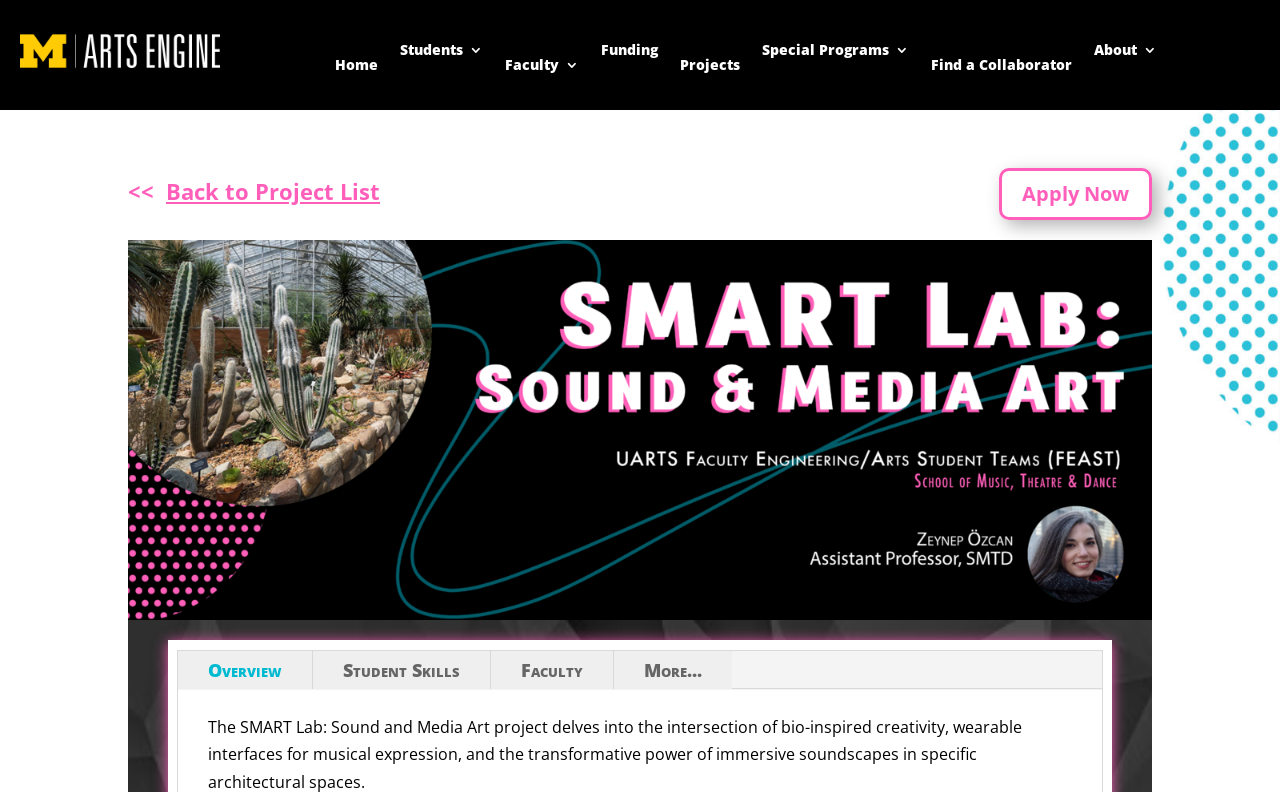Please give a concise answer to this question using a single word or phrase: 
How many links are there in the top navigation bar?

8